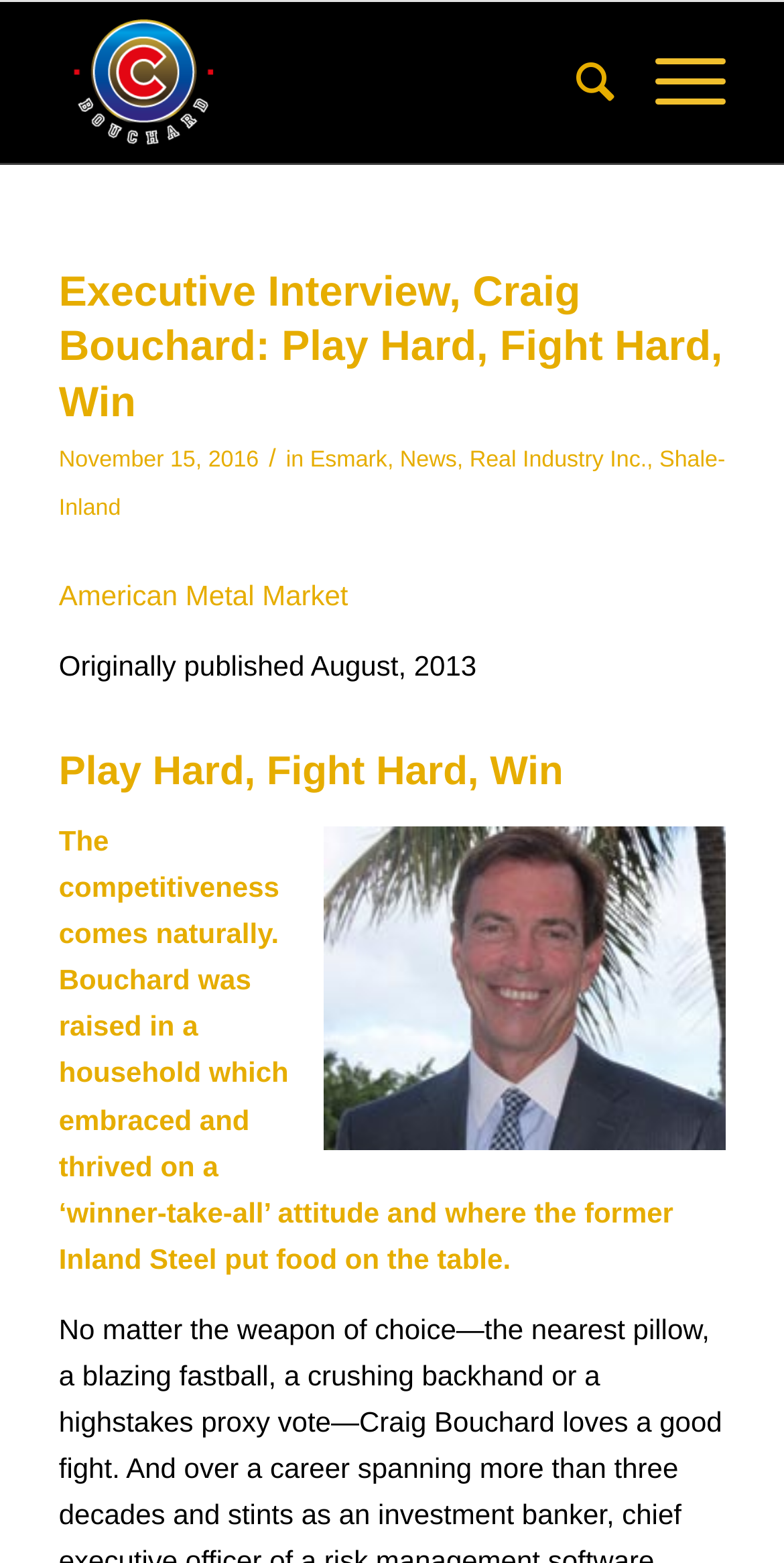Please respond to the question with a concise word or phrase:
Who is the person in the image?

Craig Bouchard